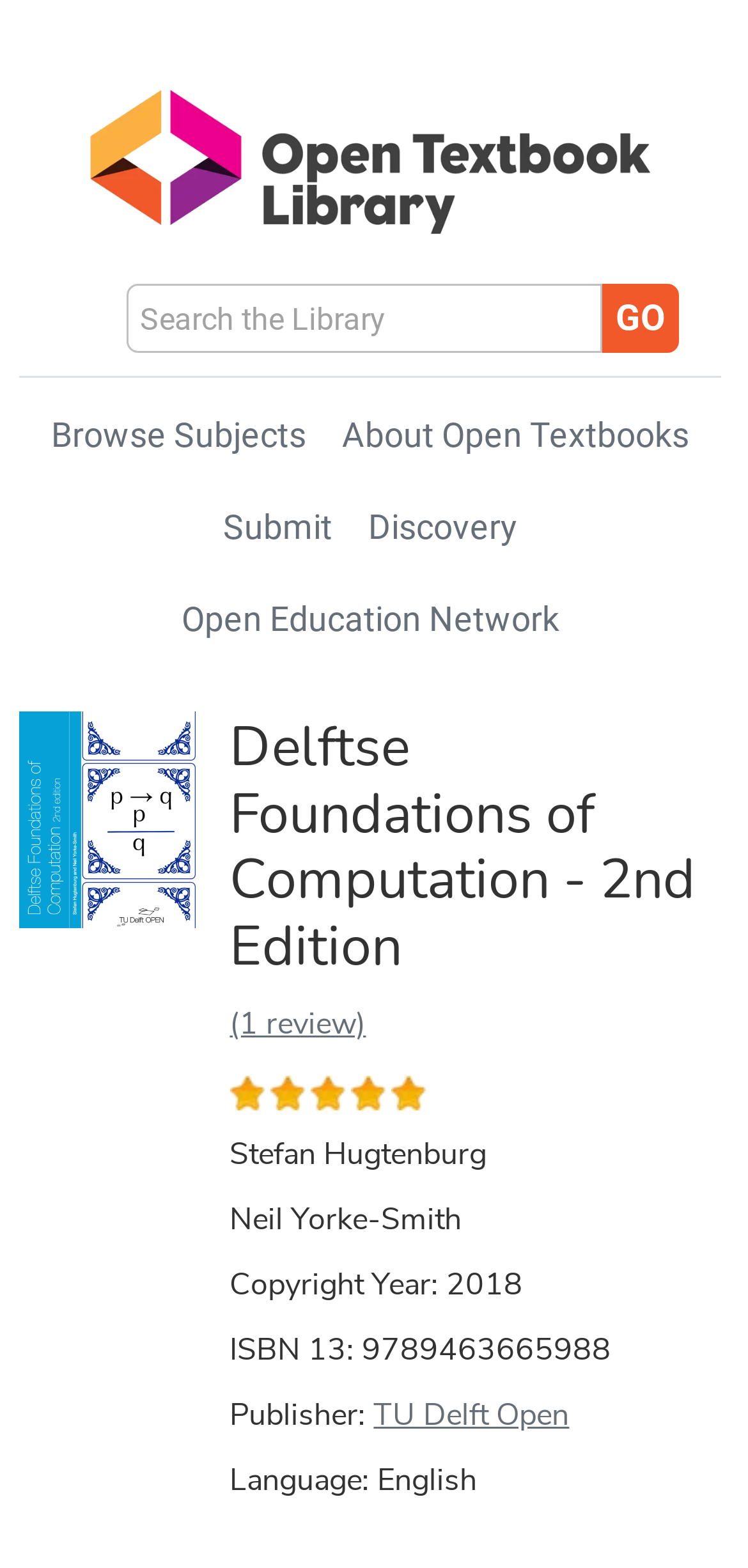Please identify the bounding box coordinates of the element on the webpage that should be clicked to follow this instruction: "Search for a term". The bounding box coordinates should be given as four float numbers between 0 and 1, formatted as [left, top, right, bottom].

[0.026, 0.164, 0.964, 0.24]